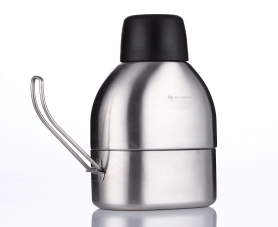Give a thorough explanation of the image.

The image showcases the Solidware Military Canteen SVT-750, a sleek and functional design that has garnered the IF Design Award. This canteen features a stainless steel body with a polished finish, enhancing both durability and aesthetic appeal. The distinctive shape allows it to fit comfortably along the waistline of users, making it convenient to carry, especially for outdoor activities. The canteen's design includes a black cap that houses a compass, helping outdoor enthusiasts navigate during their adventures. It also doubles as a cup with a capacity of 100ml, promoting healthy hydration practices post-exercise. The innovative small opening enhances insulation efficiency, while the control cock minimizes spills, ensuring that hydration on the go is effortless. Additionally, the canteen's base is detachable, and its folding handle transforms it into a simple cooking utensil, making it a versatile companion for camping trips.